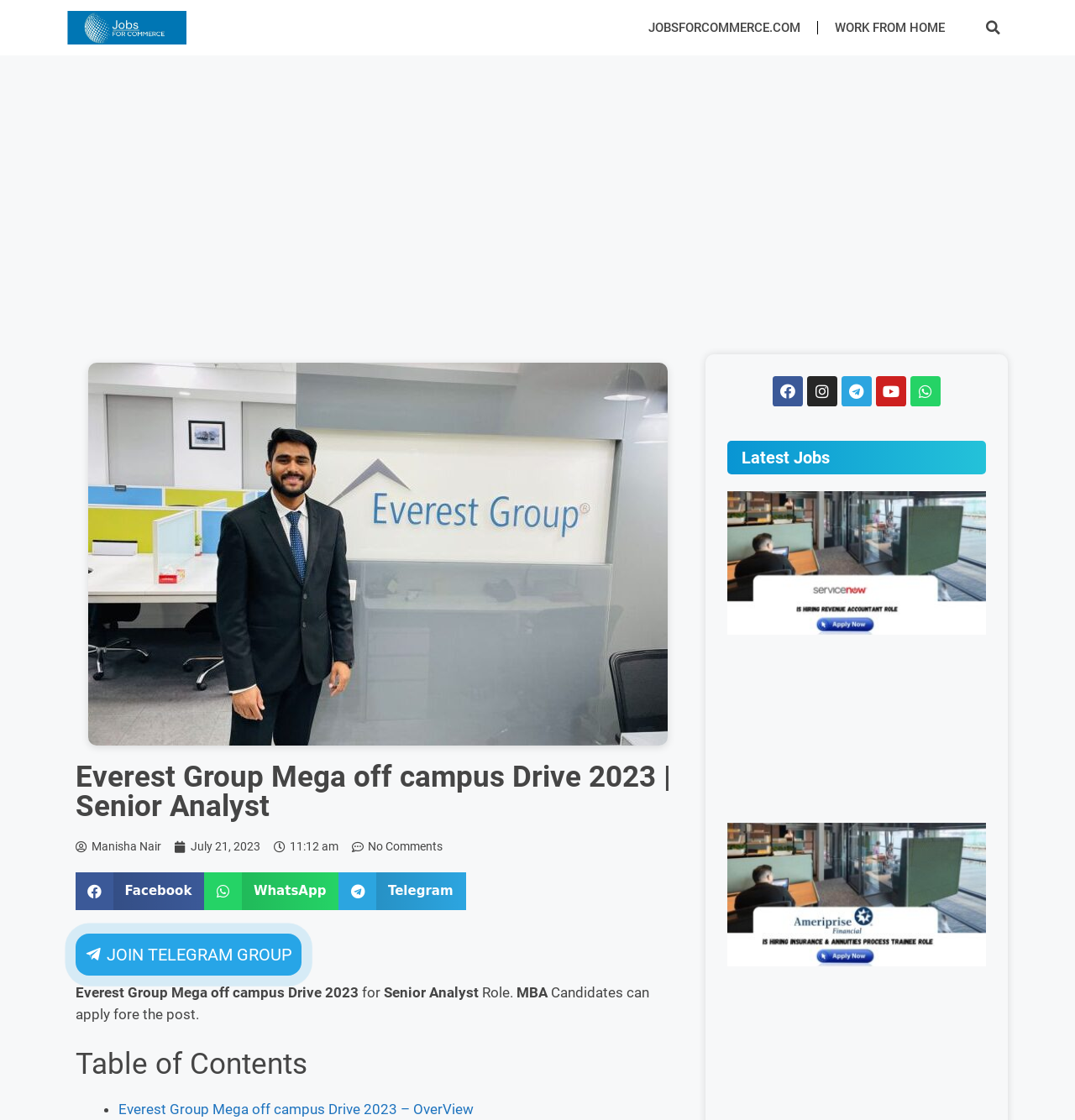Locate the bounding box coordinates of the clickable area needed to fulfill the instruction: "Share on Facebook".

[0.07, 0.779, 0.19, 0.813]